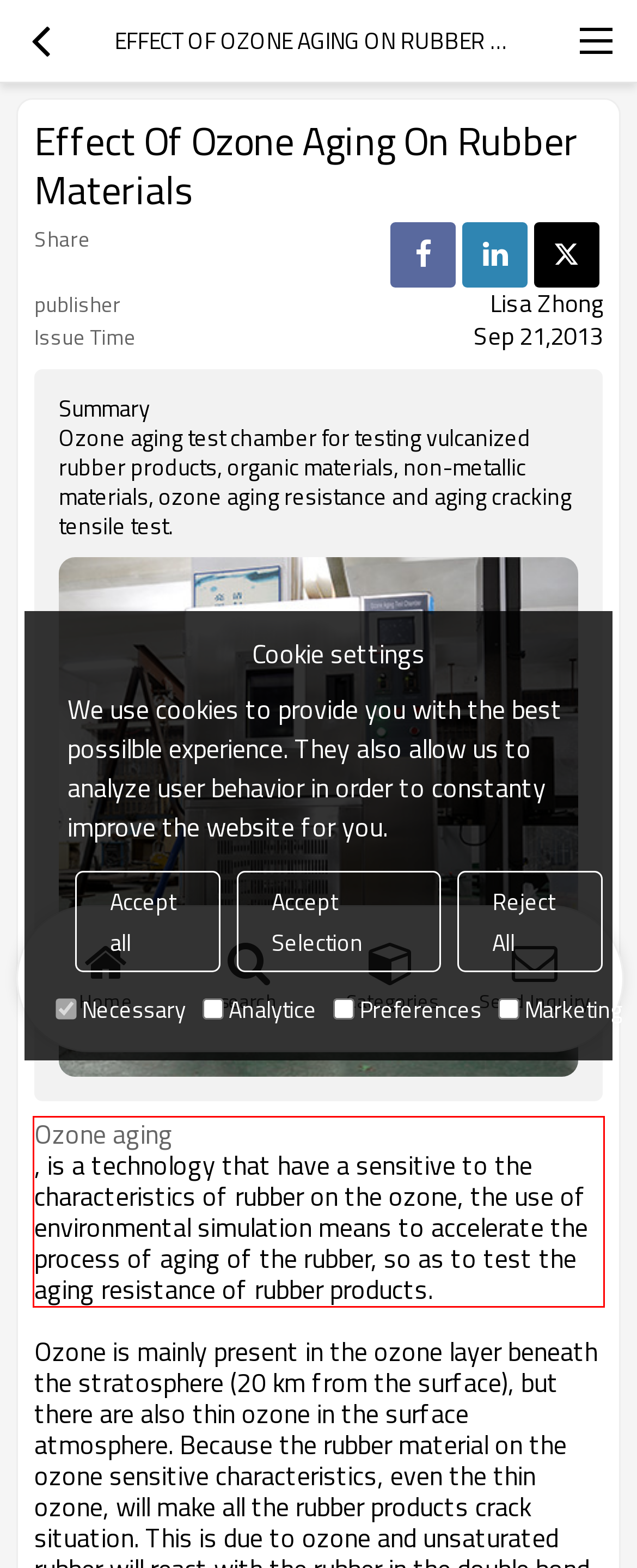The screenshot provided shows a webpage with a red bounding box. Apply OCR to the text within this red bounding box and provide the extracted content.

Ozone aging , is a technology that have a sensitive to the characteristics of rubber on the ozone, the use of environmental simulation means to accelerate the process of aging of the rubber, so as to test the aging resistance of rubber products.